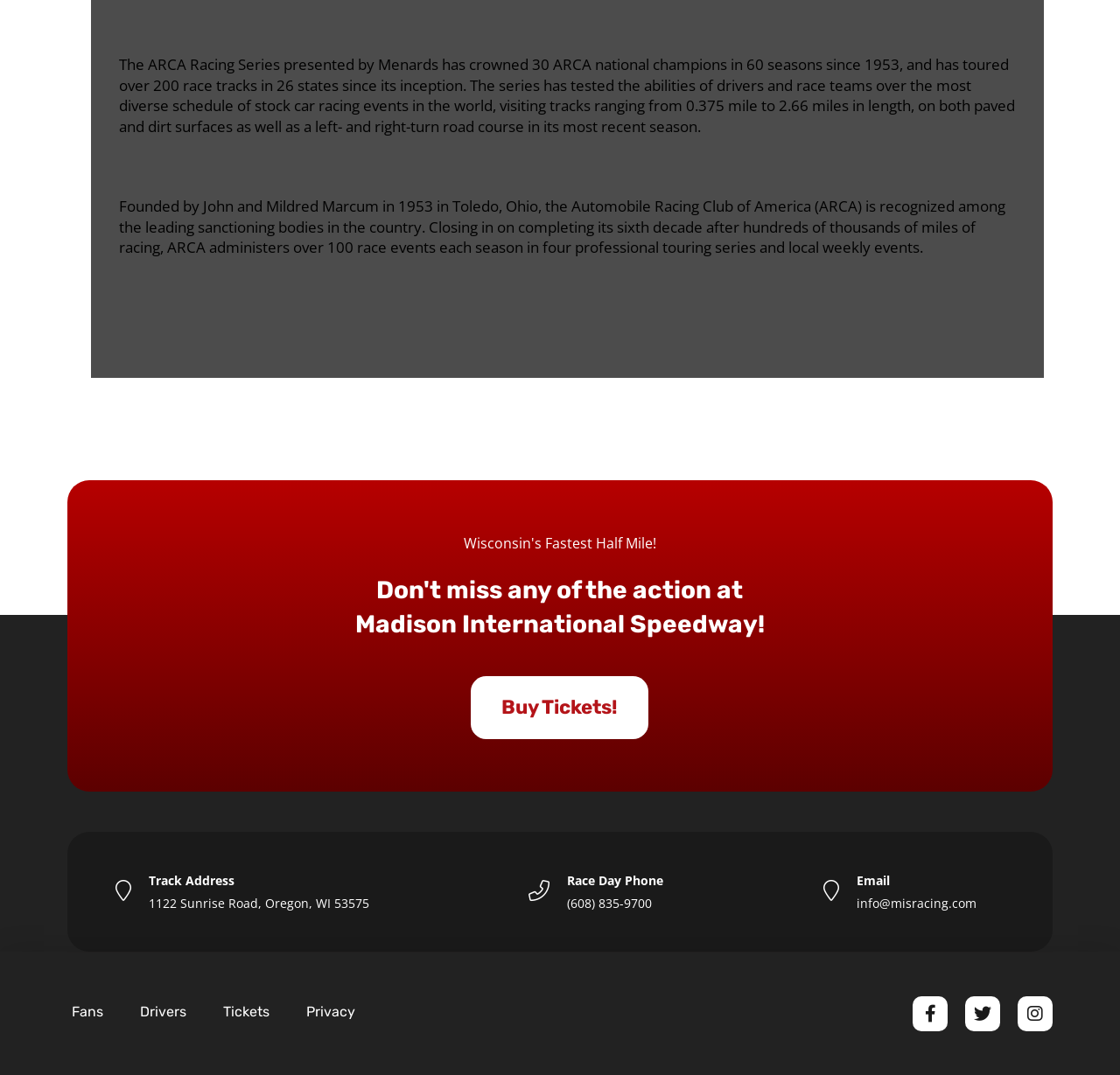Determine the bounding box coordinates for the area that should be clicked to carry out the following instruction: "Get the track address".

[0.099, 0.807, 0.333, 0.853]